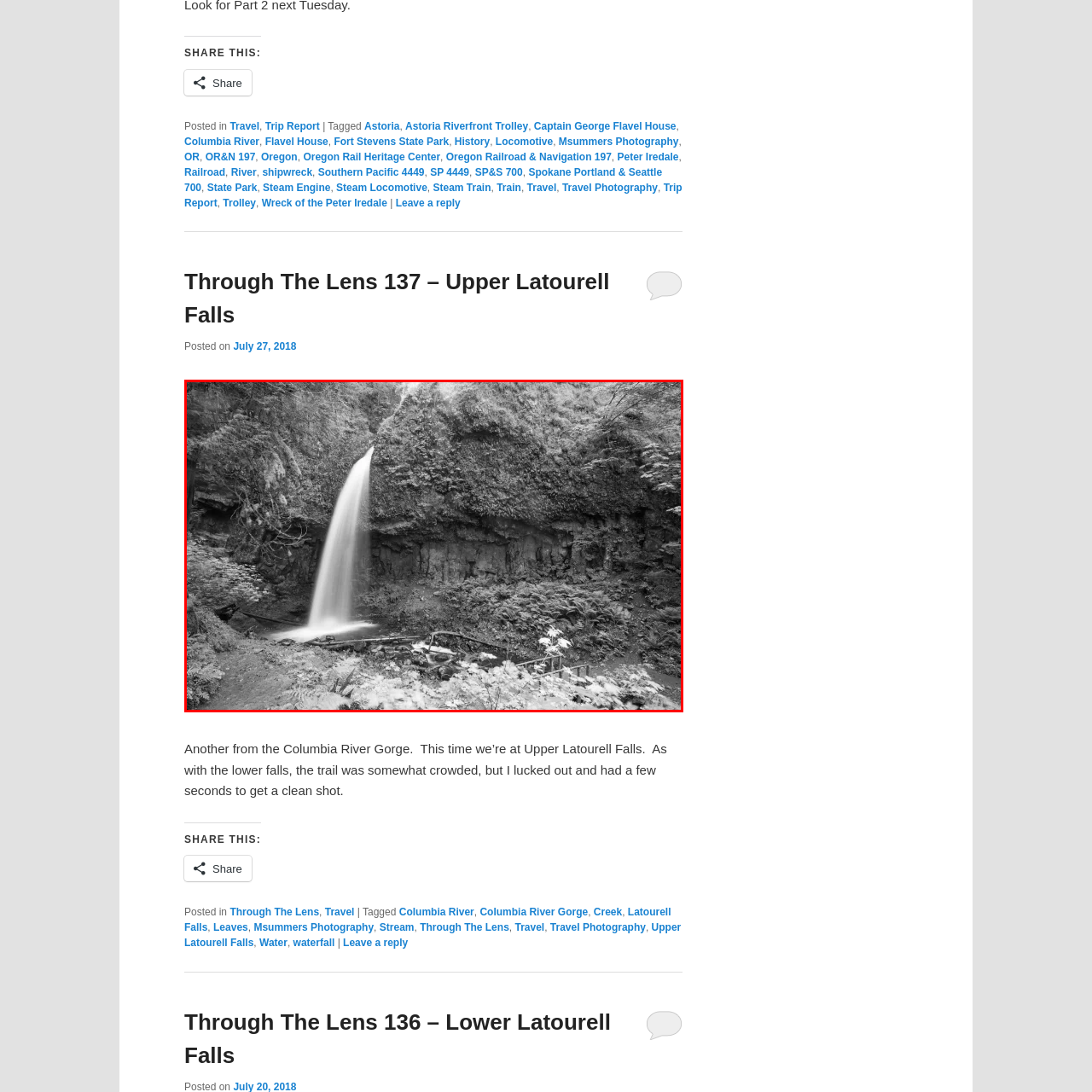What type of plants are present below the falls? Check the image surrounded by the red bounding box and reply with a single word or a short phrase.

Ferns and plants